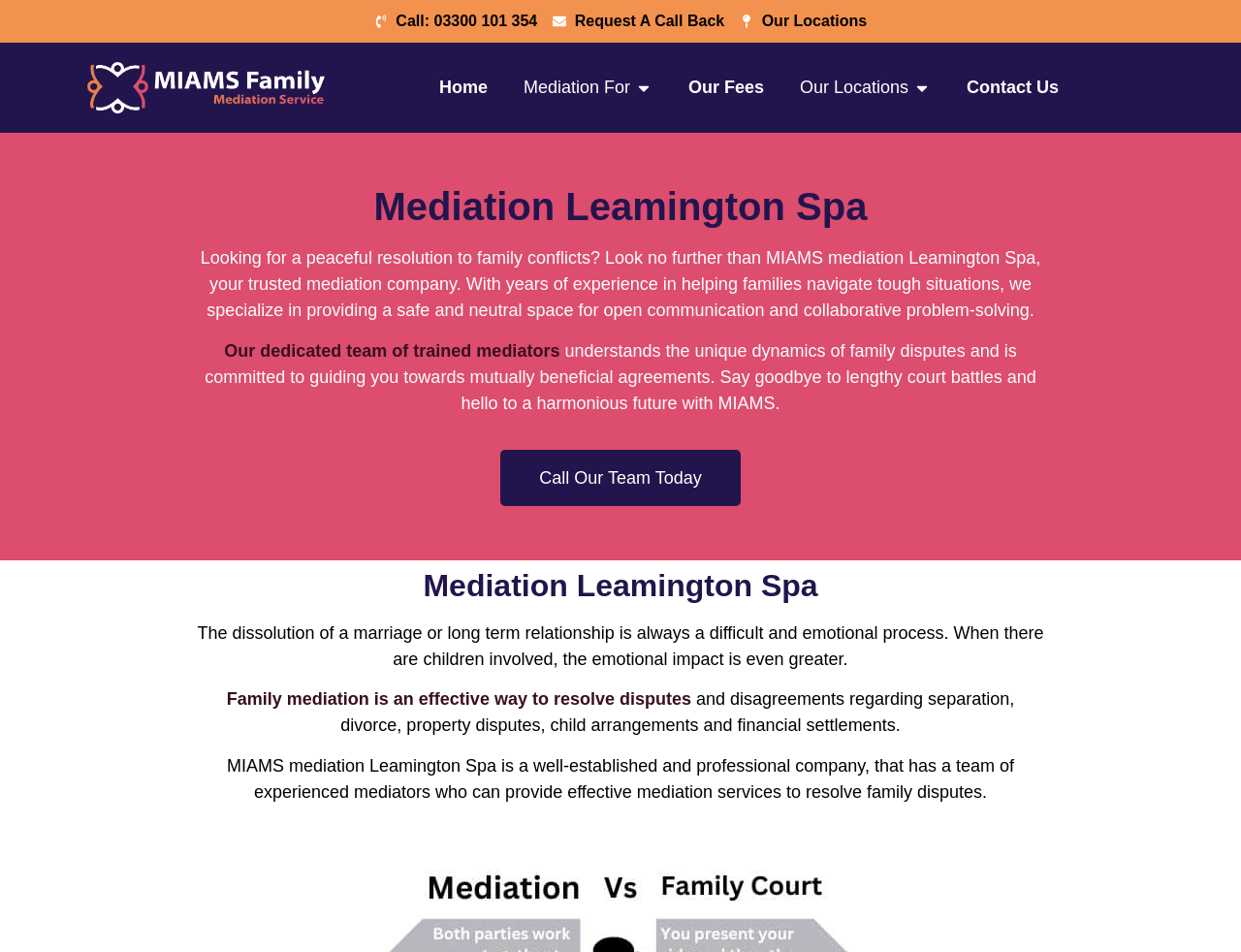Identify and extract the heading text of the webpage.

Mediation Leamington Spa